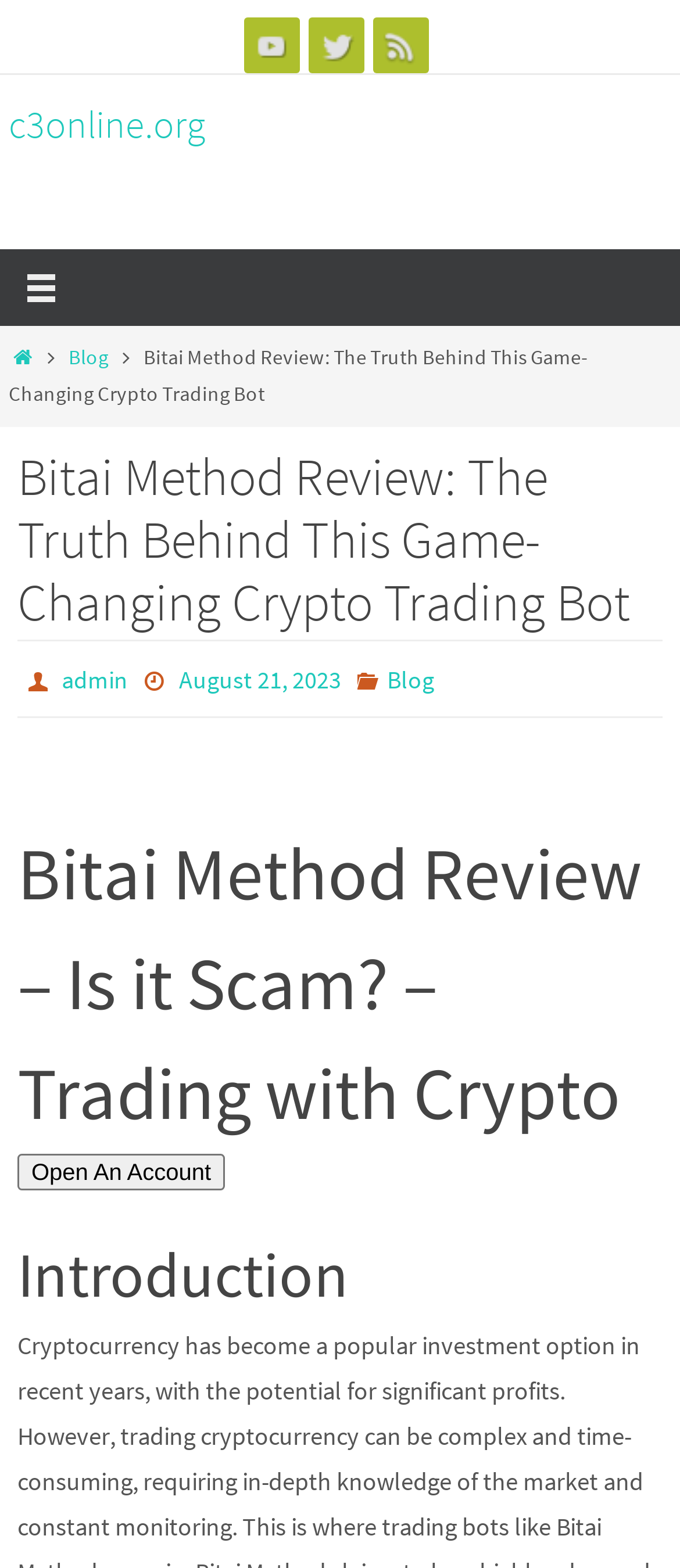What is the action suggested by the button?
Based on the image, give a concise answer in the form of a single word or short phrase.

Open An Account